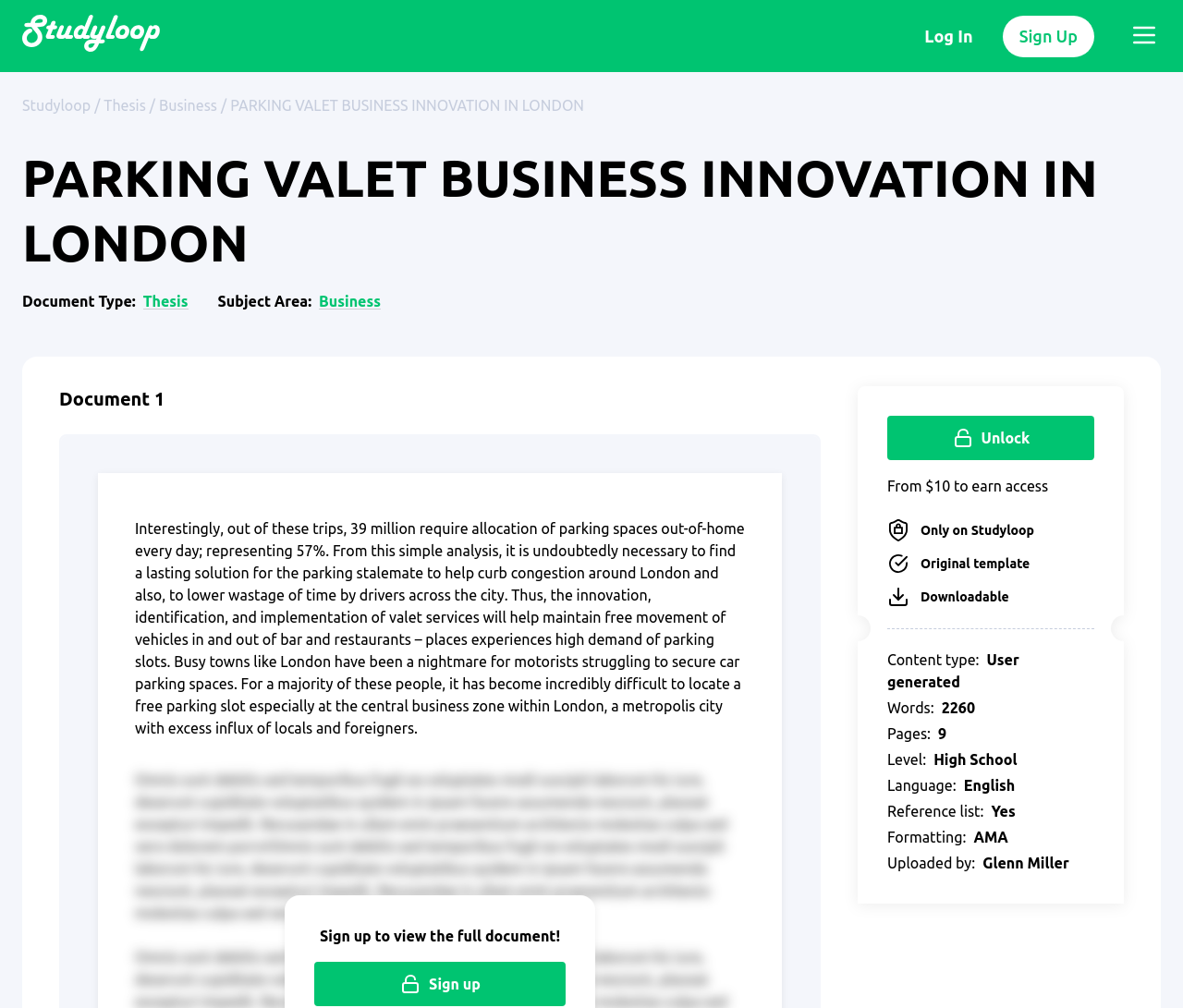Please provide the bounding box coordinate of the region that matches the element description: Open menu. Coordinates should be in the format (top-left x, top-left y, bottom-right x, bottom-right y) and all values should be between 0 and 1.

[0.953, 0.018, 0.981, 0.053]